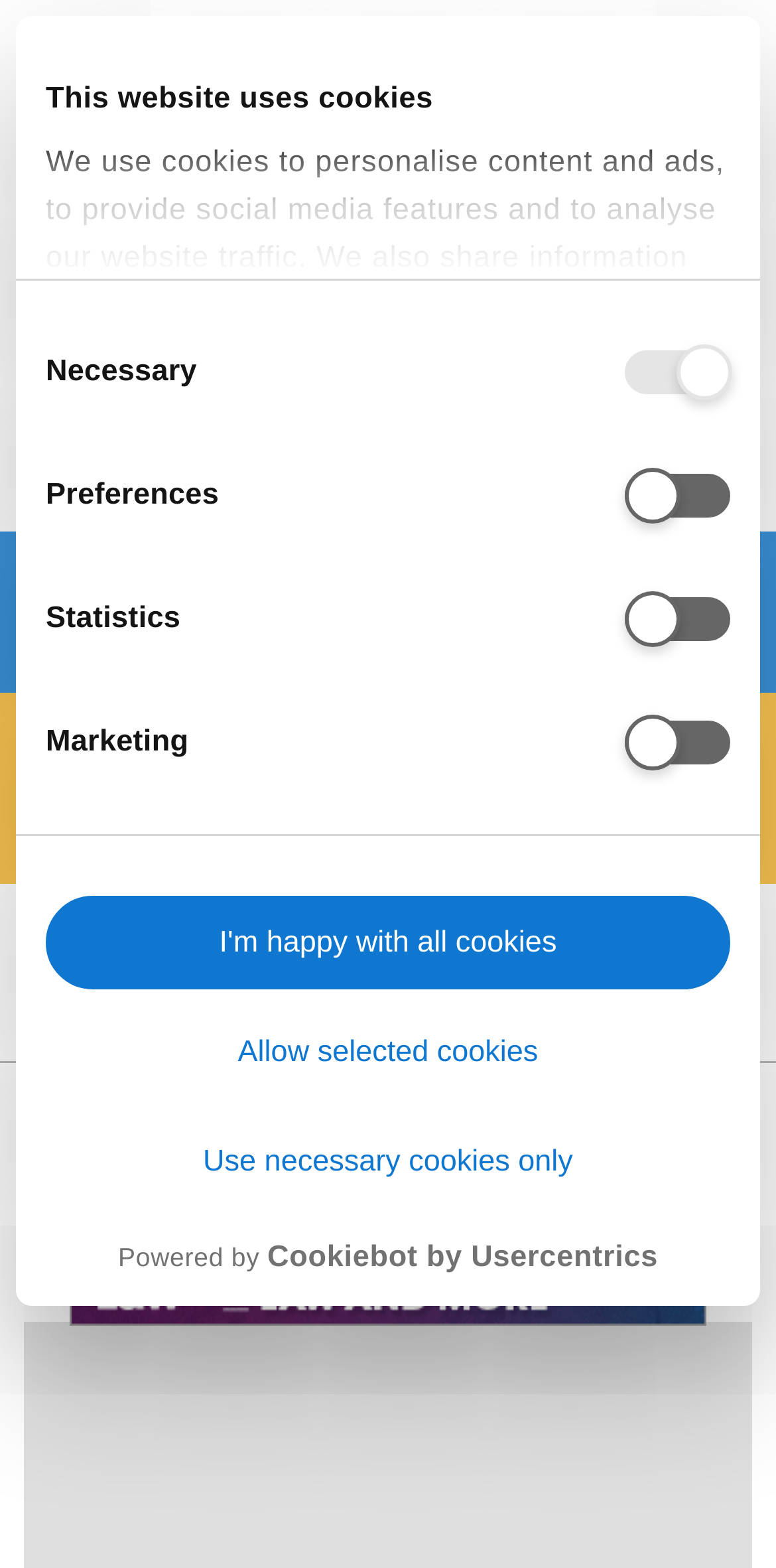Provide the bounding box coordinates of the HTML element described as: "Search All". The bounding box coordinates should be four float numbers between 0 and 1, i.e., [left, top, right, bottom].

[0.031, 0.578, 0.262, 0.609]